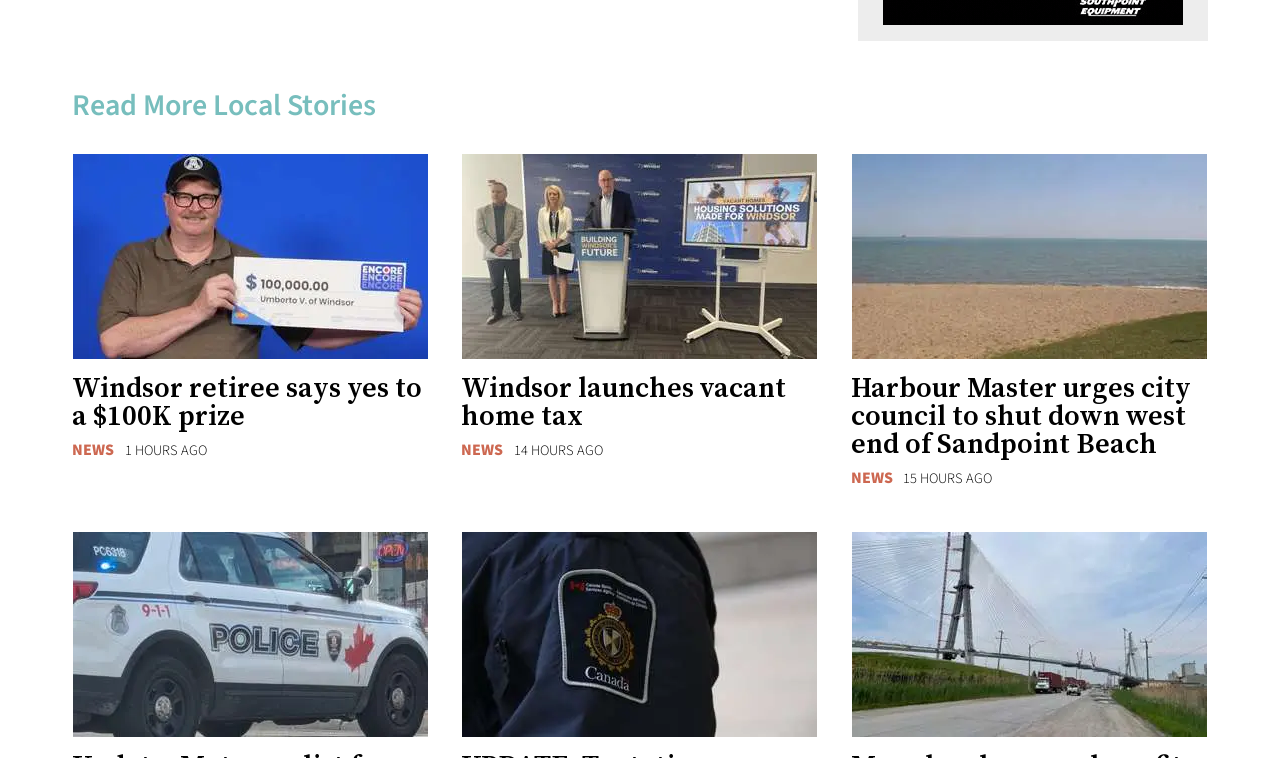What is the subject of the photo submitted by Maureen Revait on June 11, 2024?
Using the image, provide a concise answer in one word or a short phrase.

Windsor Mayor Drew Dilkens